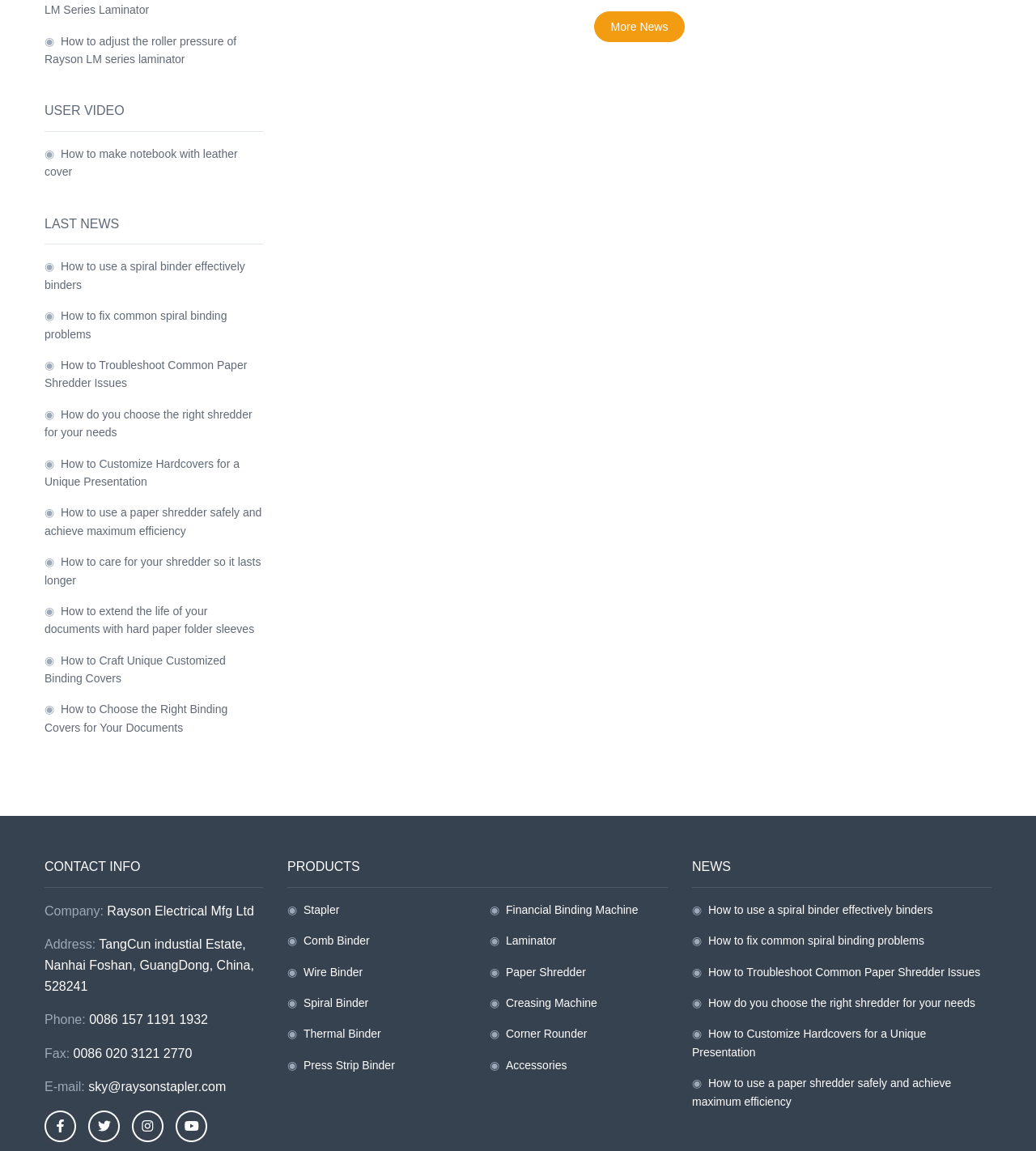Using details from the image, please answer the following question comprehensively:
What is the address of the company?

I found the company address by looking at the contact information section, where it is listed as 'Address: TangCun industial Estate, Nanhai Foshan, GuangDong, China, 528241'.